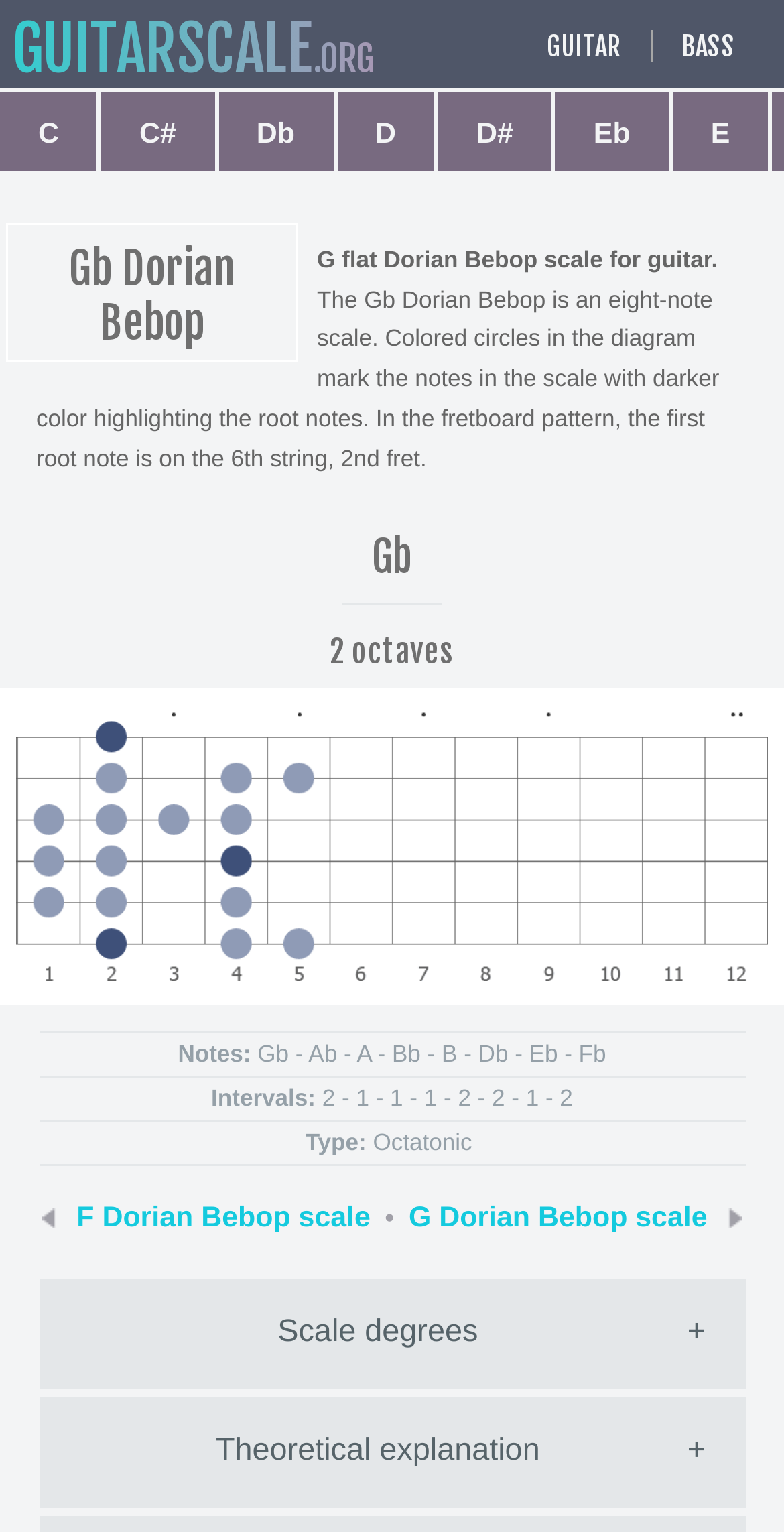Analyze the image and give a detailed response to the question:
What is the name of the guitar scale?

The name of the guitar scale can be found in the heading 'Gb Dorian Bebop' which is located at the top of the webpage, and also in the image description 'Gb Dorian Bebop scale diagram'.